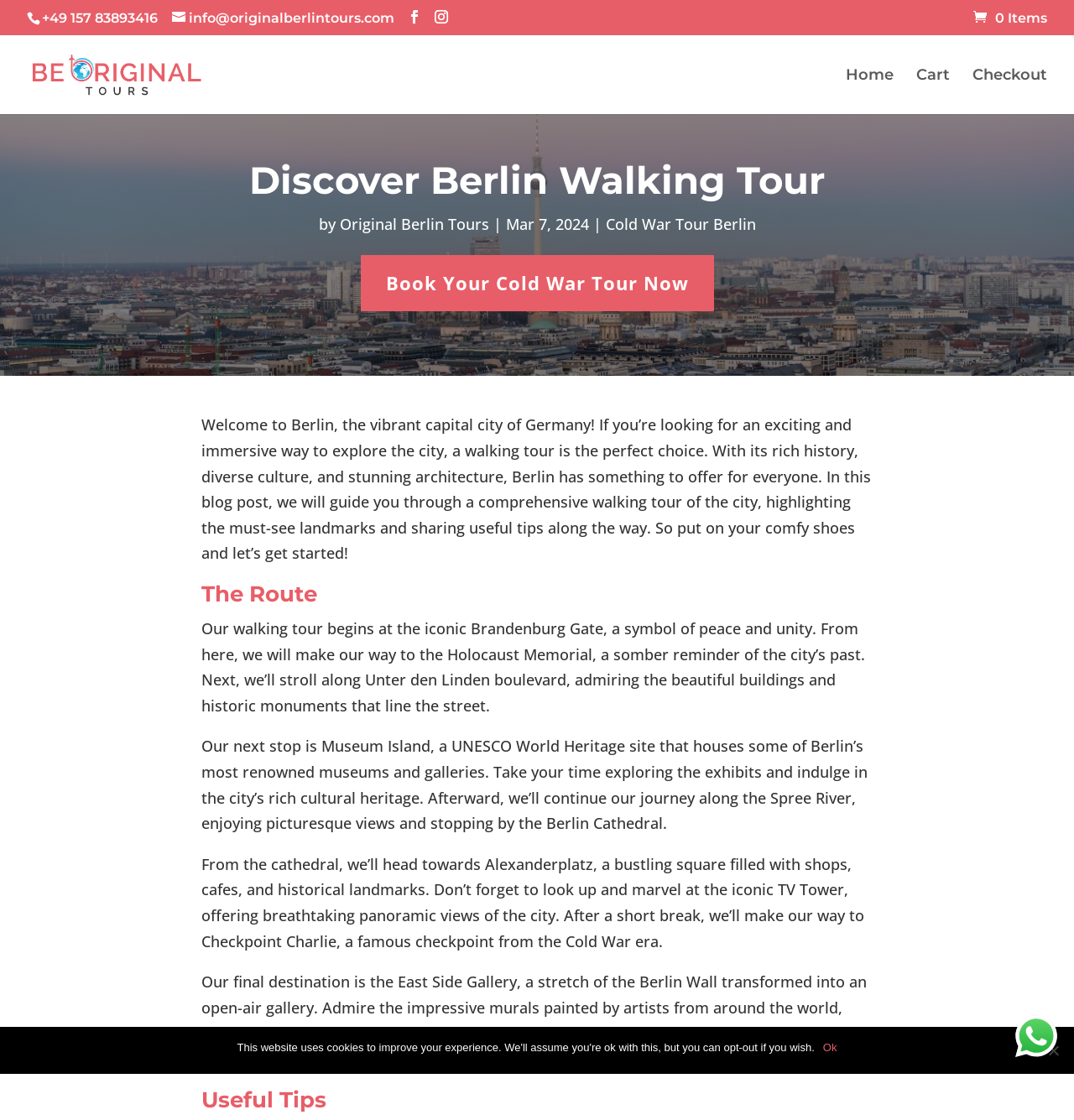Please determine the bounding box coordinates of the section I need to click to accomplish this instruction: "Call the phone number".

[0.039, 0.009, 0.147, 0.023]